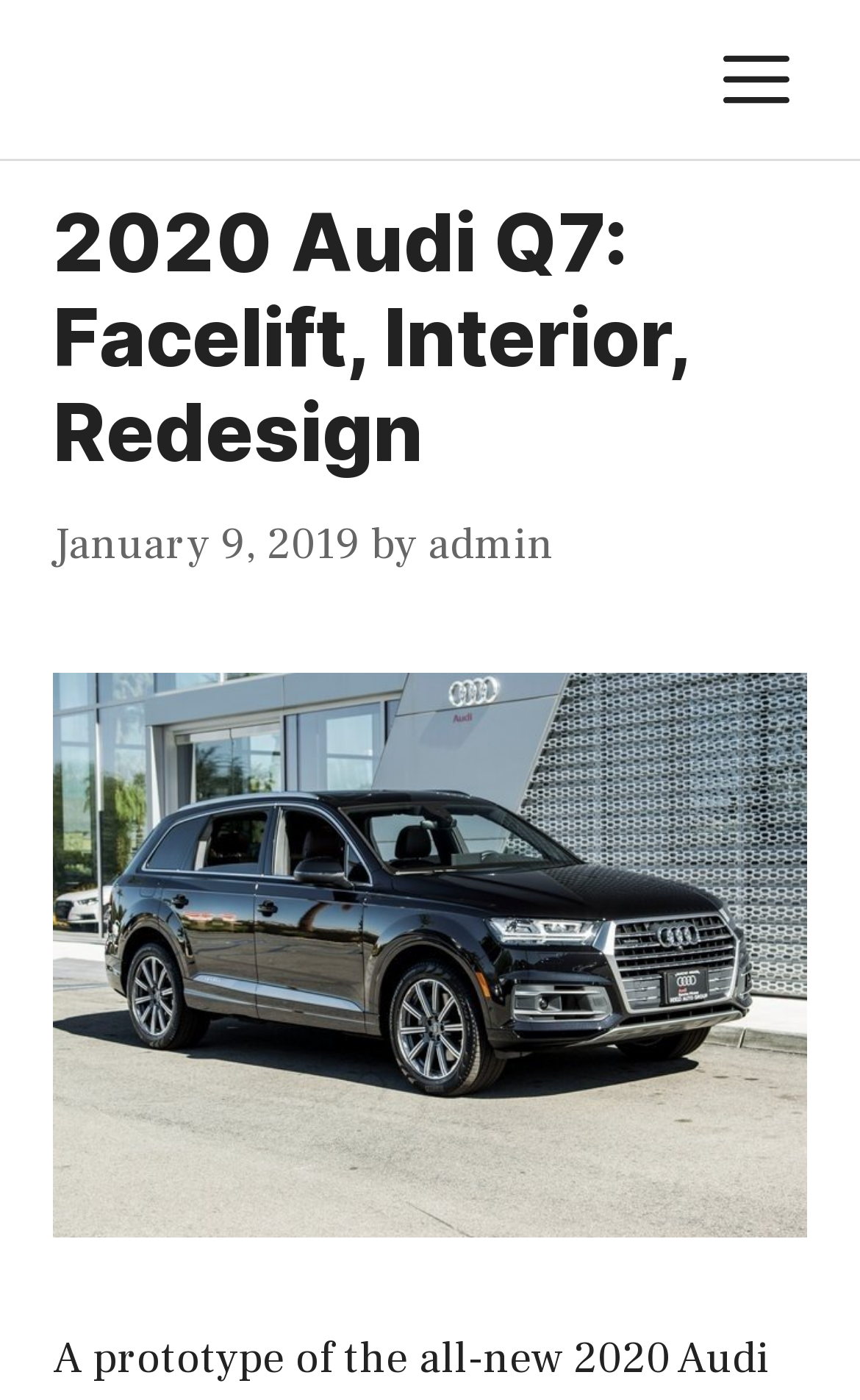Provide a thorough and detailed response to the question by examining the image: 
What is the position of the navigation menu?

I determined the position of the navigation menu by examining the bounding box coordinates of the navigation element, which has a top-left coordinate of [0.841, 0.025] and a bottom-right coordinate of [0.918, 0.088]. This suggests that the navigation menu is located at the top right of the webpage.